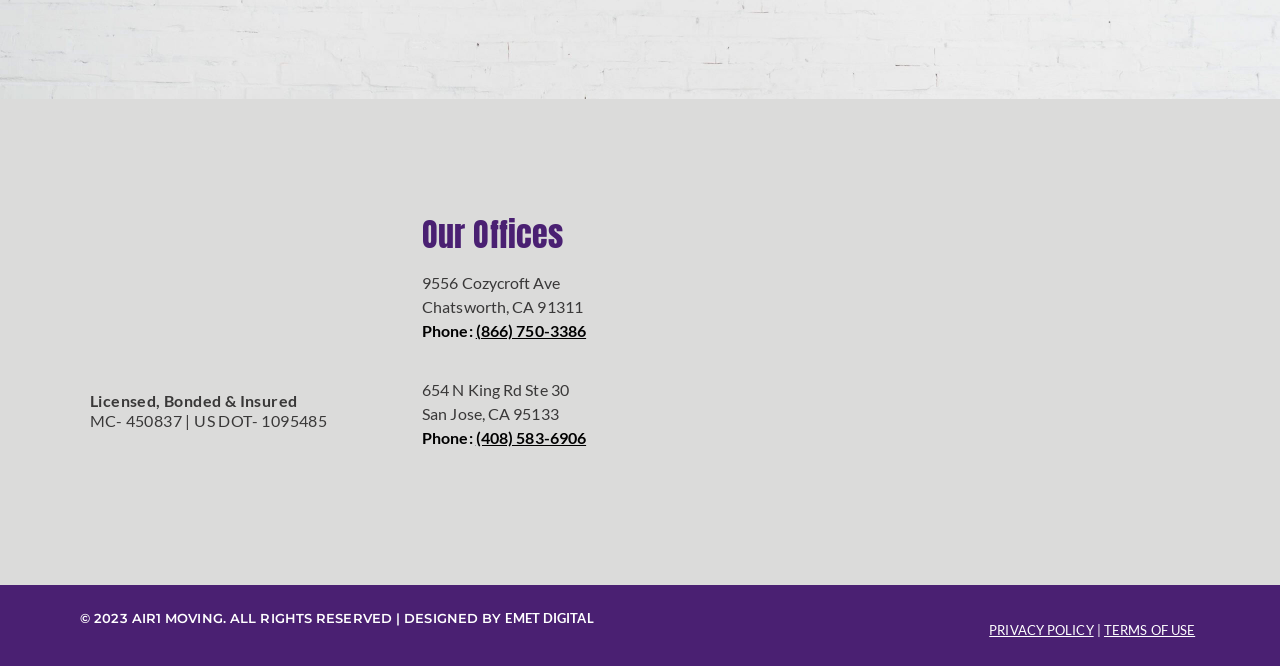Given the description Phone: (866) 750-3386, predict the bounding box coordinates of the UI element. Ensure the coordinates are in the format (top-left x, top-left y, bottom-right x, bottom-right y) and all values are between 0 and 1.

[0.33, 0.482, 0.458, 0.511]